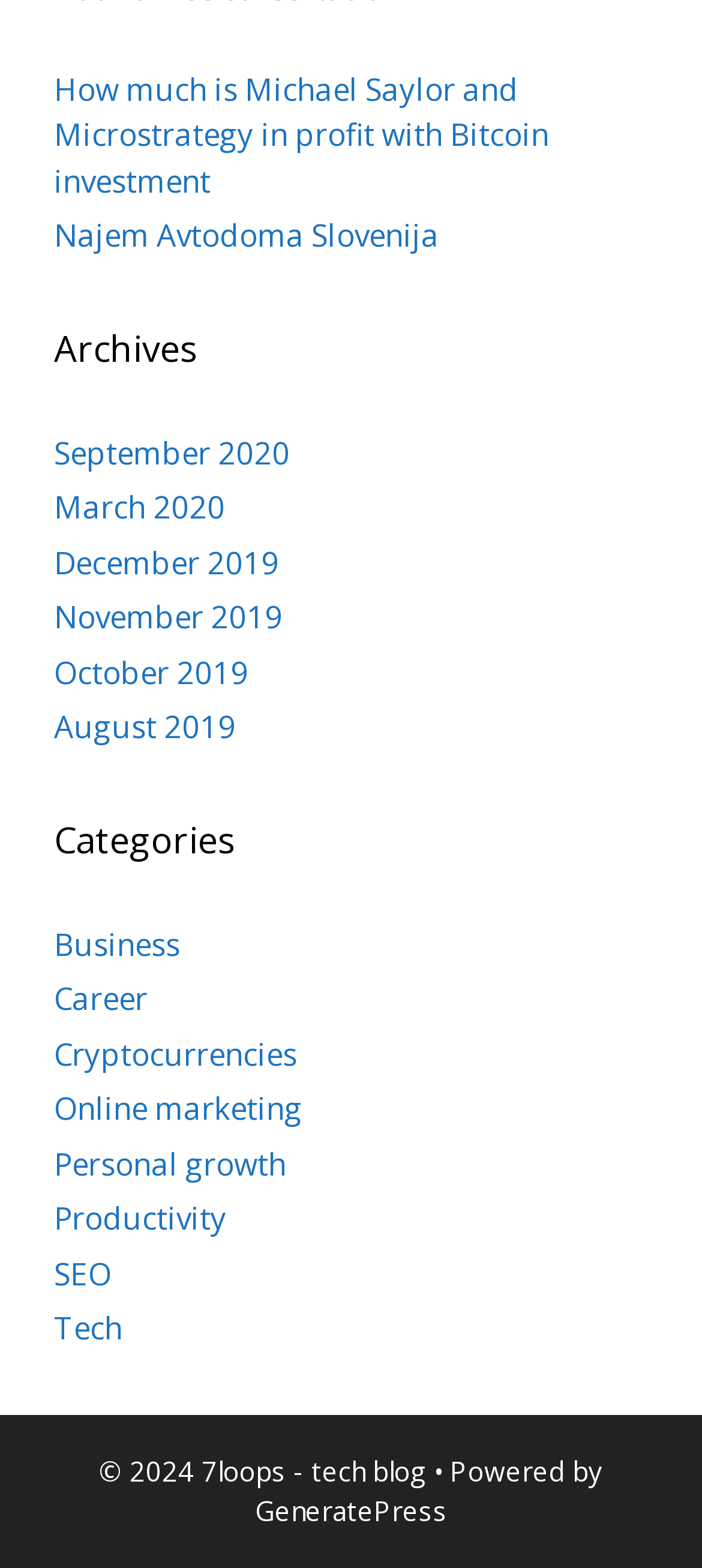Can you find the bounding box coordinates of the area I should click to execute the following instruction: "Explore Business category"?

[0.077, 0.589, 0.256, 0.615]